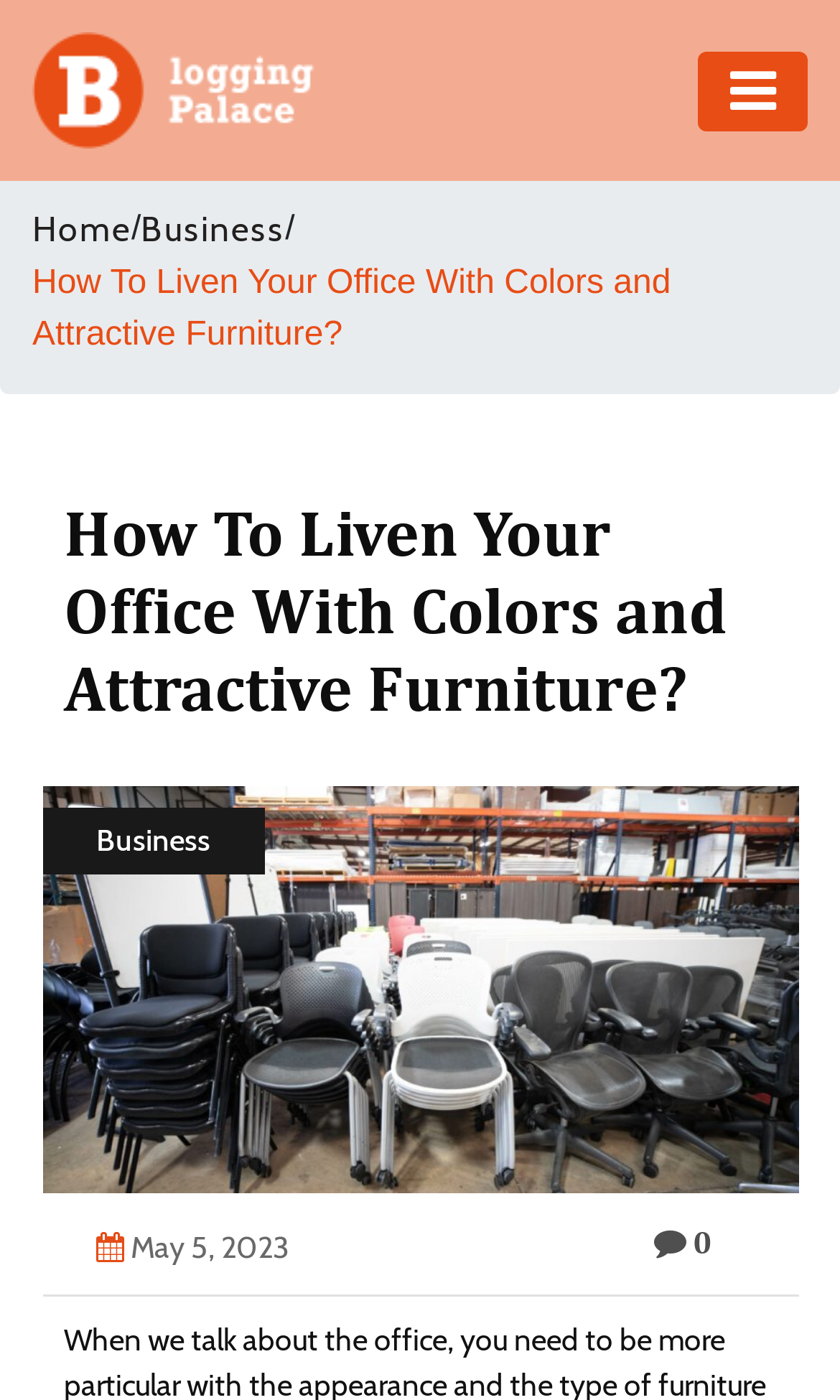Given the webpage screenshot and the description, determine the bounding box coordinates (top-left x, top-left y, bottom-right x, bottom-right y) that define the location of the UI element matching this description: Contact Us

[0.0, 0.762, 0.159, 0.882]